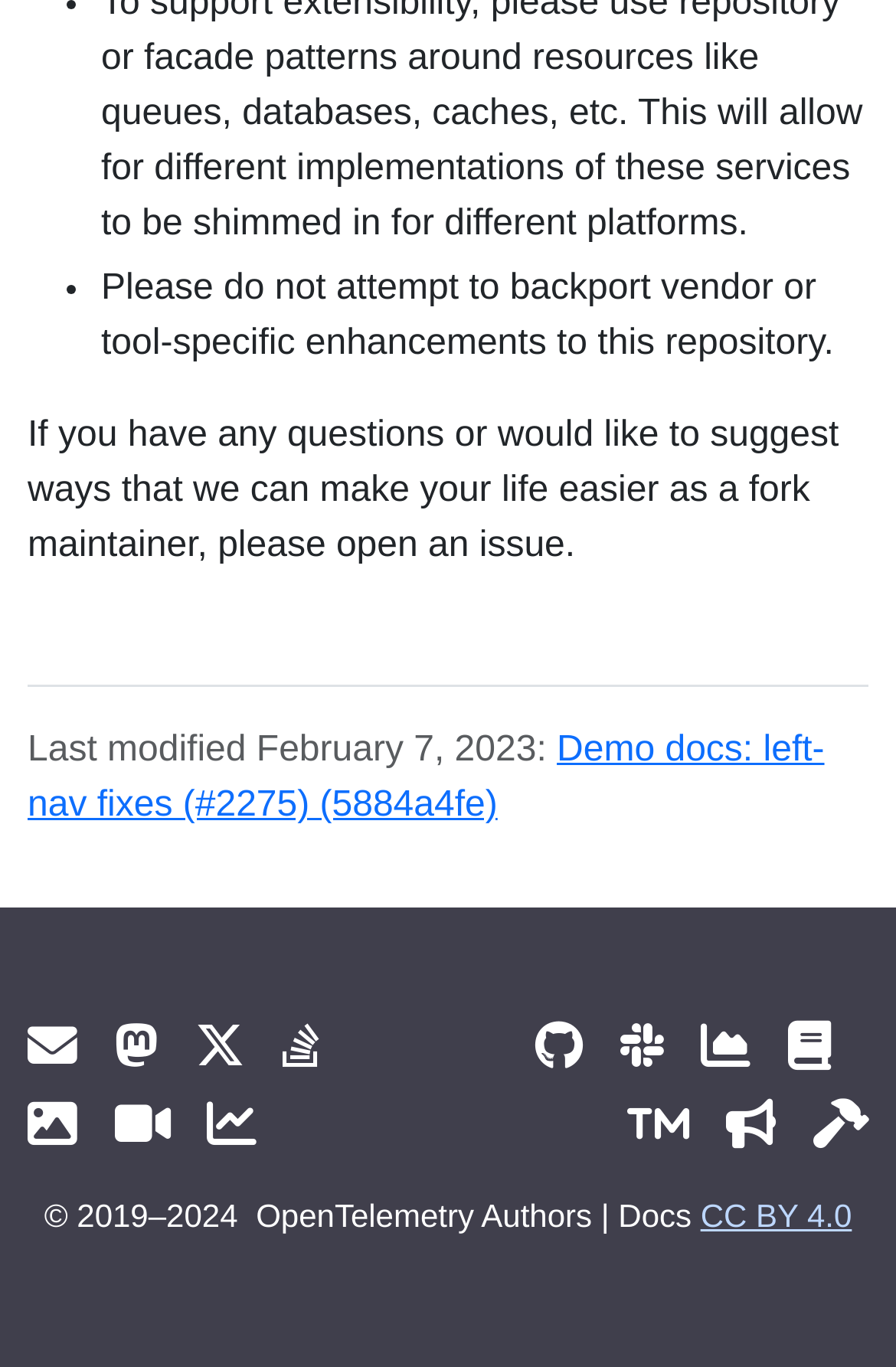Based on the image, please respond to the question with as much detail as possible:
What is the license of the content?

I found the license of the content by looking at the link element with the text 'CC BY 4.0' which is located at the coordinates [0.782, 0.875, 0.951, 0.902].